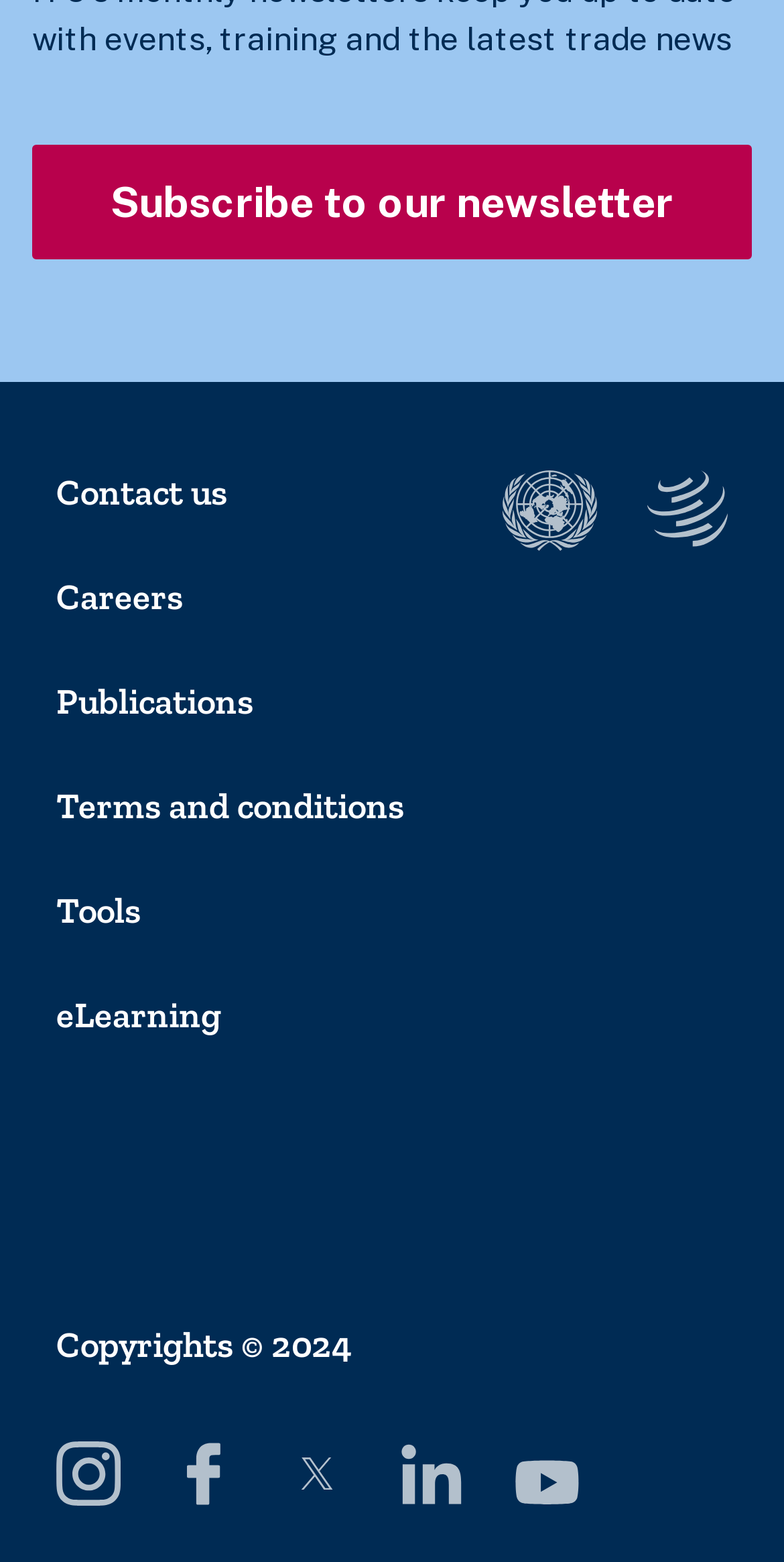Please identify the bounding box coordinates of the clickable area that will fulfill the following instruction: "Go to WTO website". The coordinates should be in the format of four float numbers between 0 and 1, i.e., [left, top, right, bottom].

[0.641, 0.301, 0.762, 0.352]